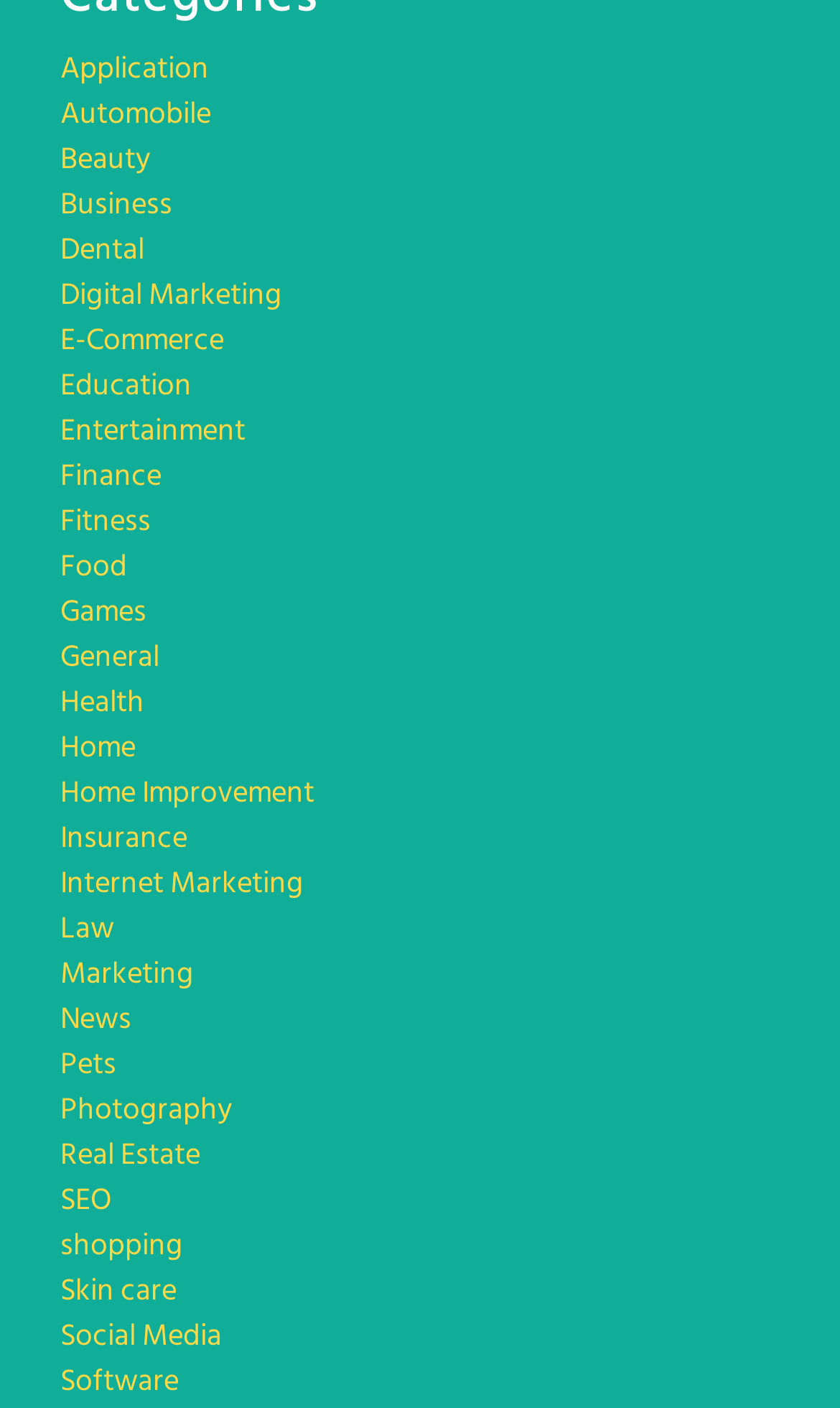Please study the image and answer the question comprehensively:
Is 'Health' a category on this webpage?

I scanned the list of links and found that 'Health' is one of the categories available on this webpage.